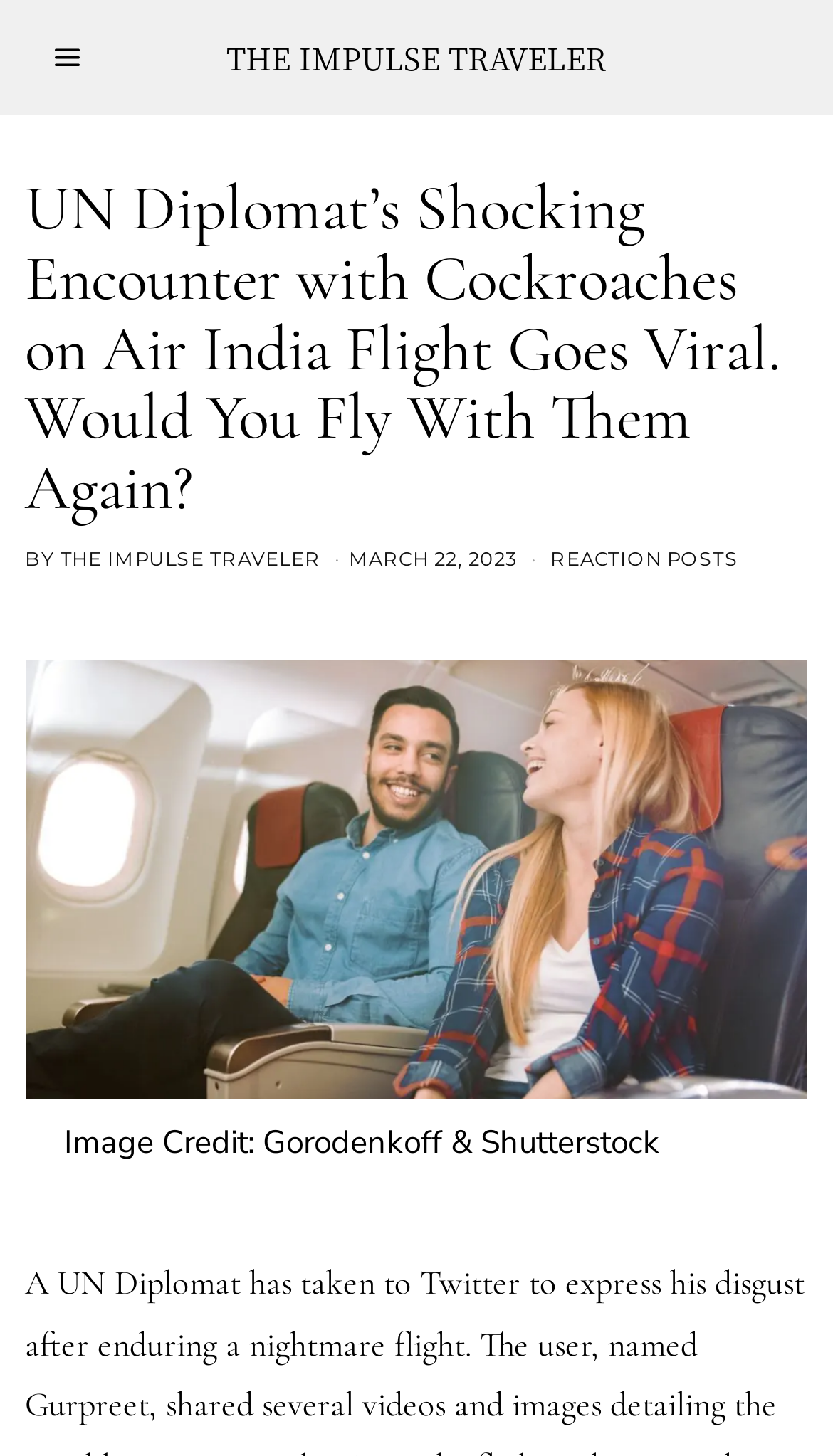Mark the bounding box of the element that matches the following description: "Reaction Posts".

[0.661, 0.376, 0.886, 0.392]